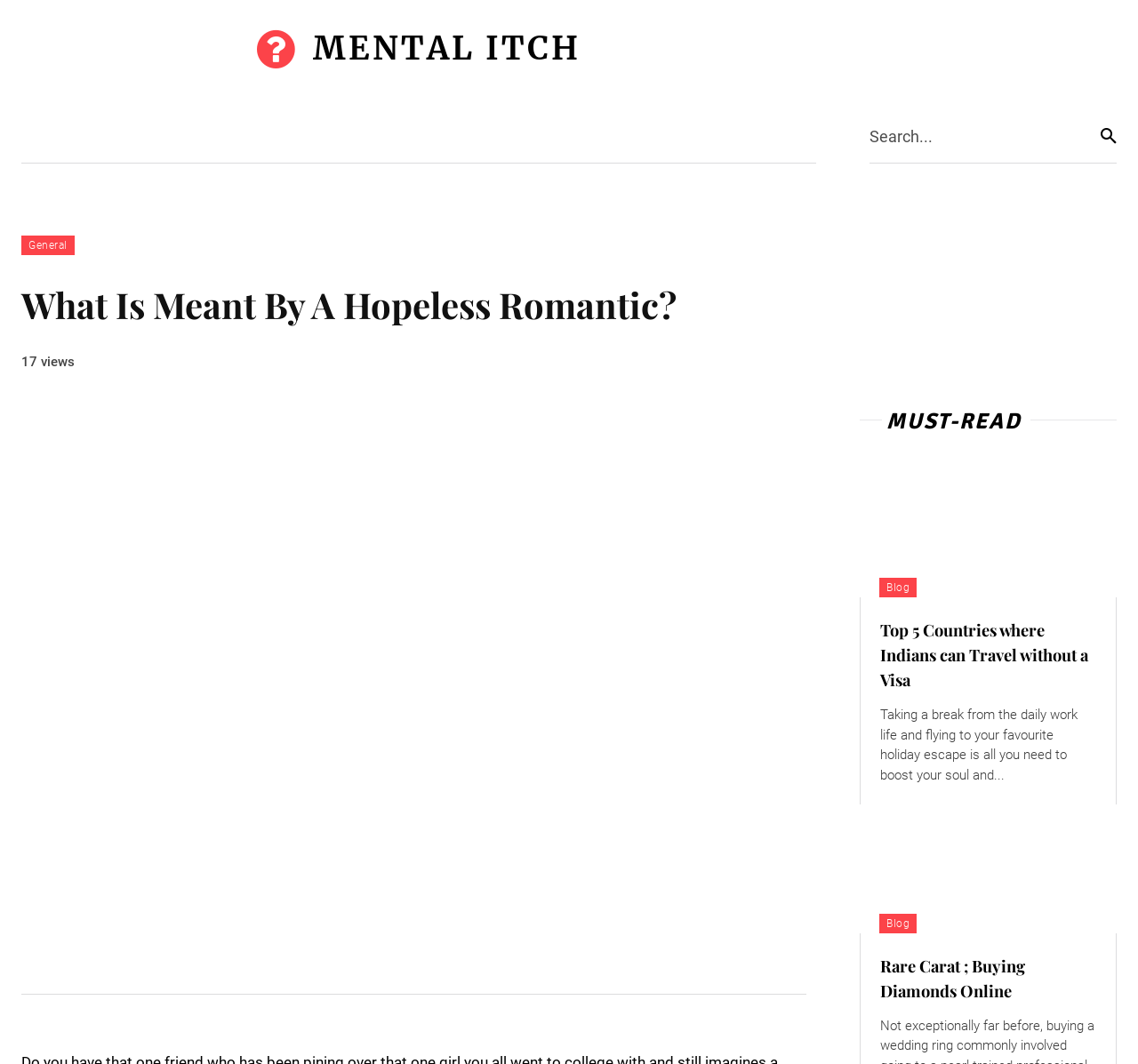Provide a thorough description of the webpage you see.

This webpage appears to be a blog or article page from the website "Mental Itch". At the top, there is a navigation menu with links to various categories such as "Music", "The Arts", "Burgers and Beer", and more. Below the navigation menu, there is a search bar with a text box and a "Search" button.

The main content of the page is an article titled "What Is Meant By A Hopeless Romantic?", which is displayed prominently in the center of the page. The article has a heading, followed by a static text indicating that it has 17 views. Below the article title, there is a large image related to the article.

To the right of the article, there is a section with a heading "MUST-READ" and a list of recommended articles. The first recommended article is titled "Top 5 Countries where Indians can Travel without a Visa", which has a brief summary describing the benefits of taking a break from daily work life. The second recommended article is titled "Rare Carat ; Buying Diamonds Online", which also has a brief summary.

Each recommended article has a link to the full article, and they are displayed in a vertical list. The overall layout of the page is clean and easy to navigate, with clear headings and concise text.